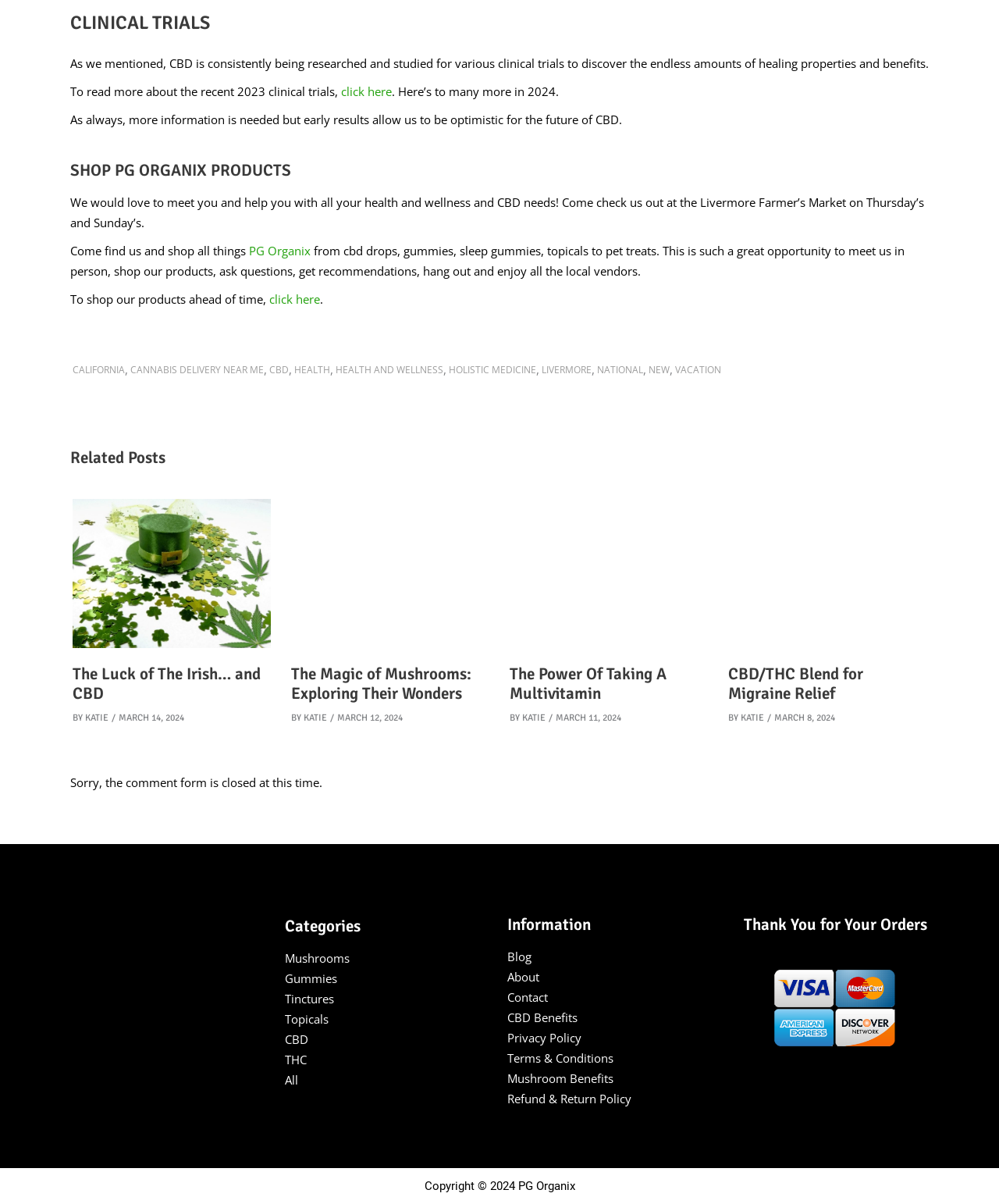Locate the bounding box coordinates of the region to be clicked to comply with the following instruction: "sort topics by activity". The coordinates must be four float numbers between 0 and 1, in the form [left, top, right, bottom].

None